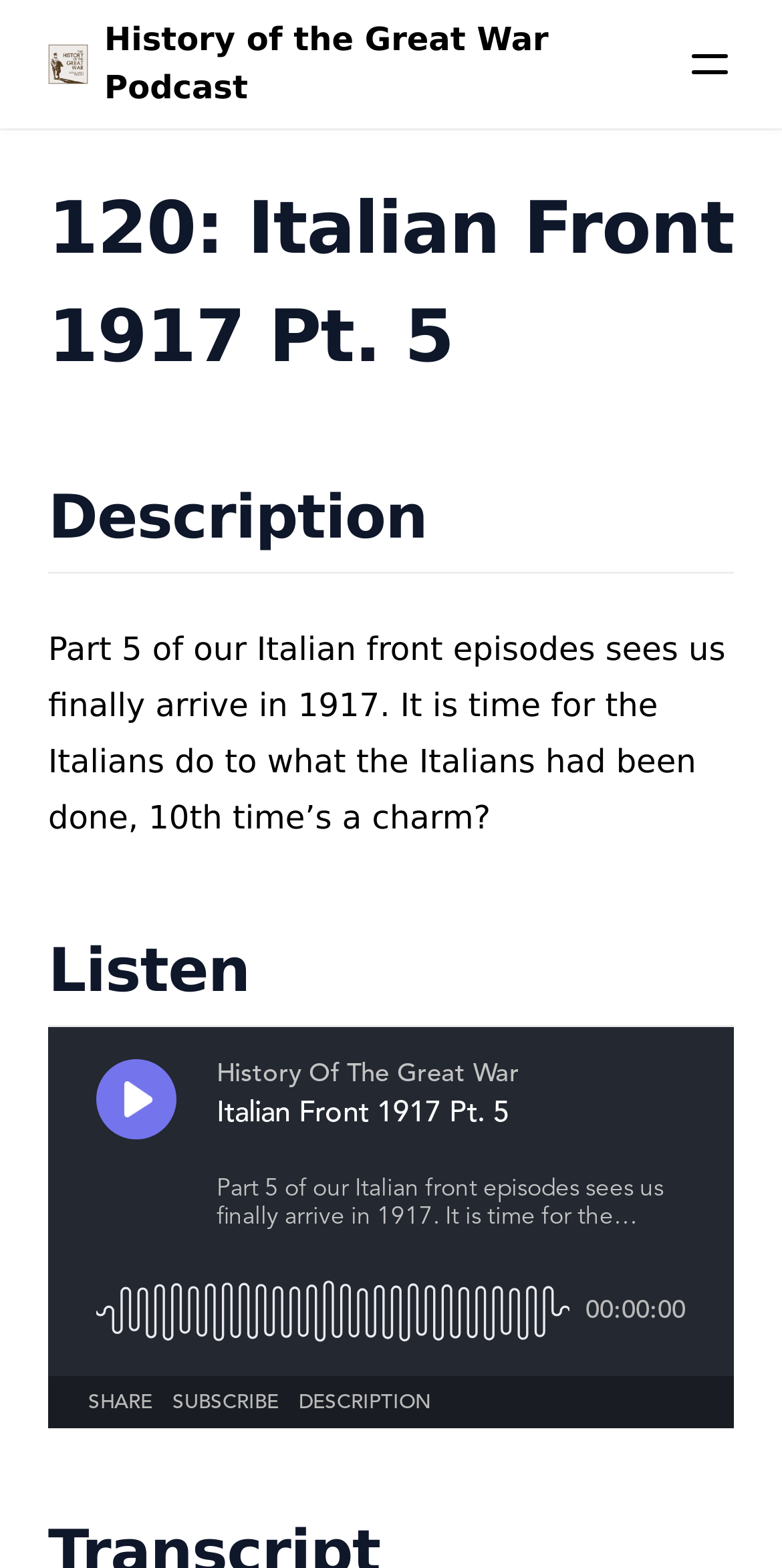Use a single word or phrase to answer this question: 
What is the purpose of the 'Menu' button?

To open a menu